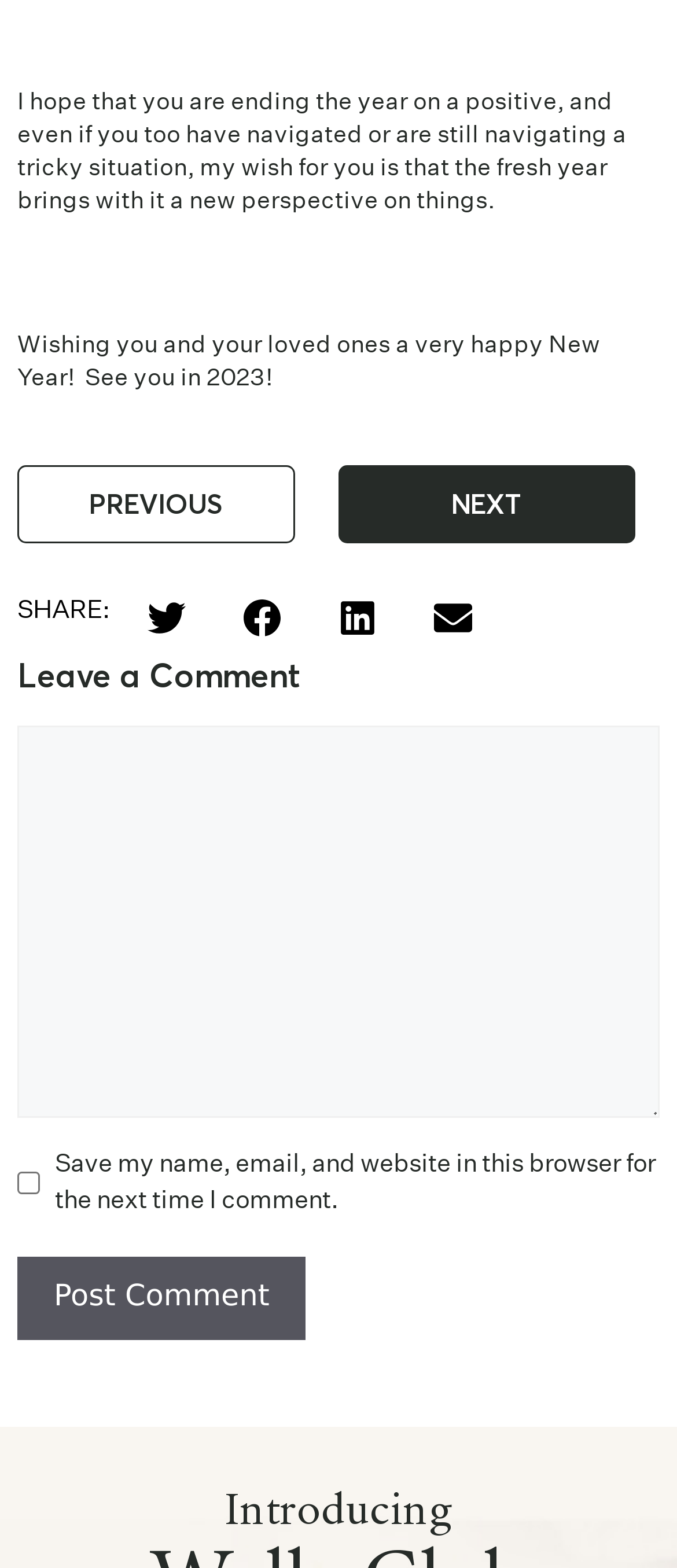Extract the bounding box coordinates for the HTML element that matches this description: "name="submit" value="Post Comment"". The coordinates should be four float numbers between 0 and 1, i.e., [left, top, right, bottom].

[0.026, 0.802, 0.452, 0.855]